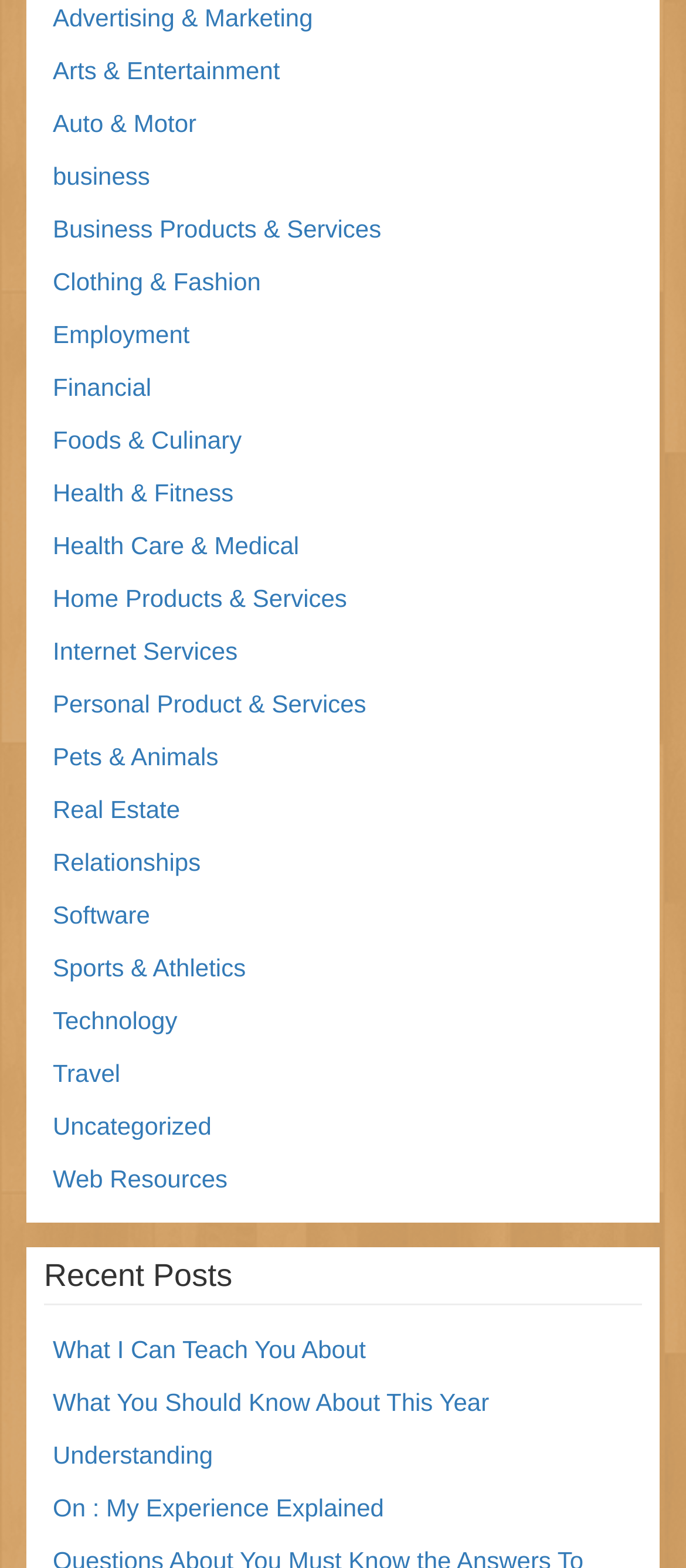Locate the bounding box coordinates of the element that should be clicked to execute the following instruction: "Explore Health & Fitness".

[0.077, 0.306, 0.34, 0.324]